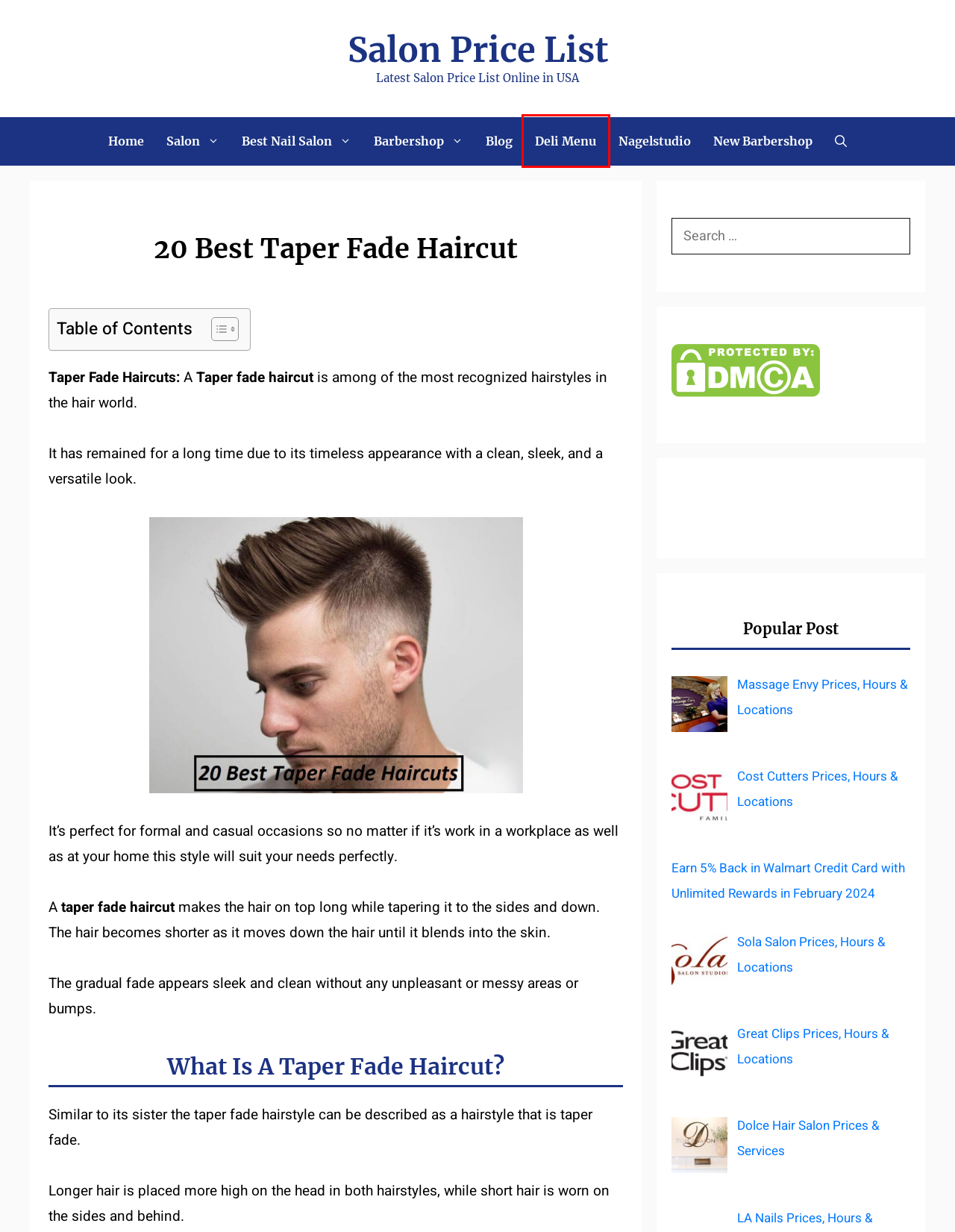Observe the screenshot of a webpage with a red bounding box highlighting an element. Choose the webpage description that accurately reflects the new page after the element within the bounding box is clicked. Here are the candidates:
A. Massage Envy Prices, Hours & Locations 2024
B. Dolce Hair Salon Prices & Services 2024
C. Great Clips Prices, Hours & Locations 2024
D. Nagelstudio
E. Barbershop
F. Deli Menu
G. Earn 5% Back in Walmart Credit Card with Unlimited Rewards in February 2024
H. Best Nail Salon

F